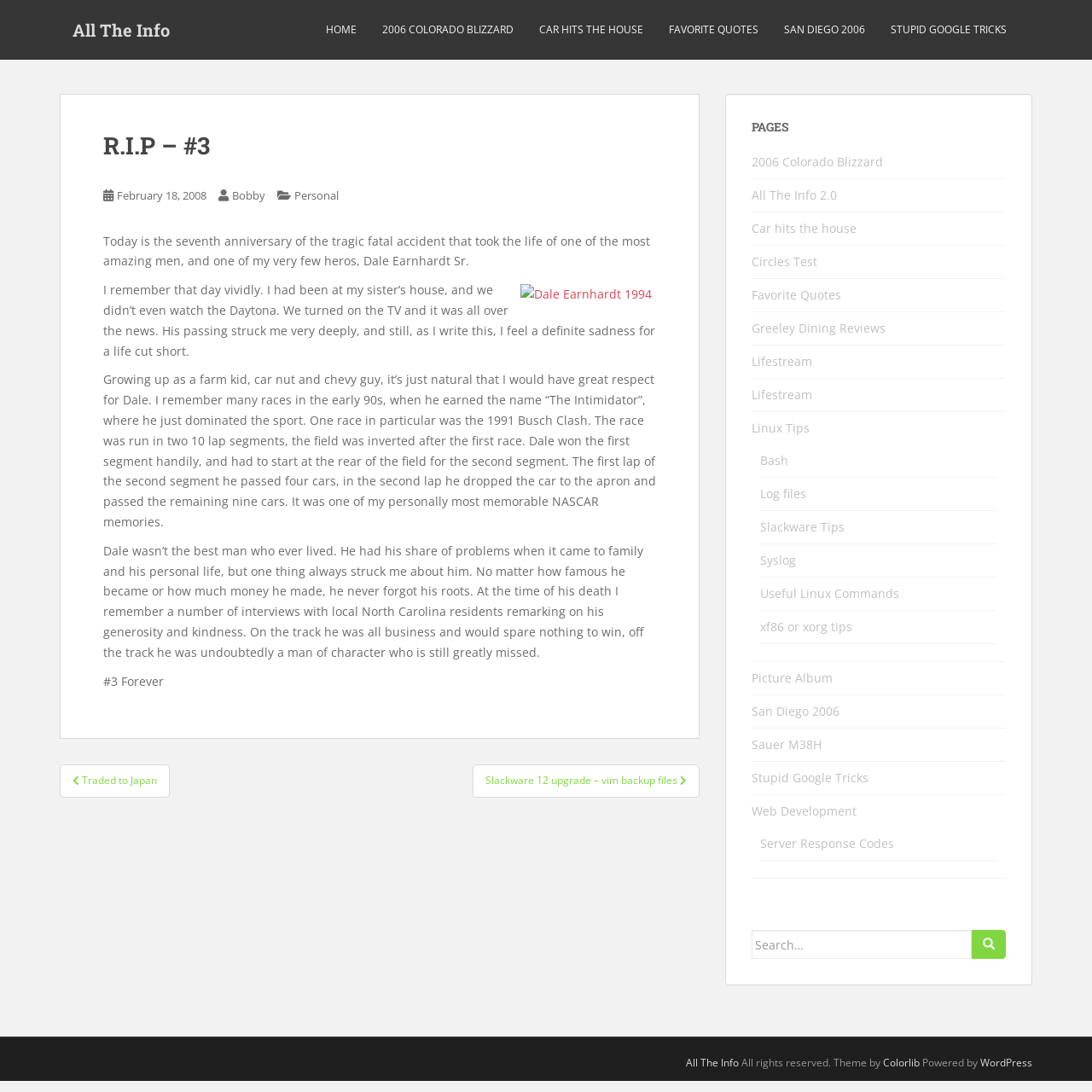How many links are there in the navigation section?
Carefully analyze the image and provide a detailed answer to the question.

The navigation section is located at the bottom of the webpage and contains two links: 'Traded to Japan' and 'Slackware 12 upgrade – vim backup files'. This information is obtained by counting the number of link elements within the navigation section.